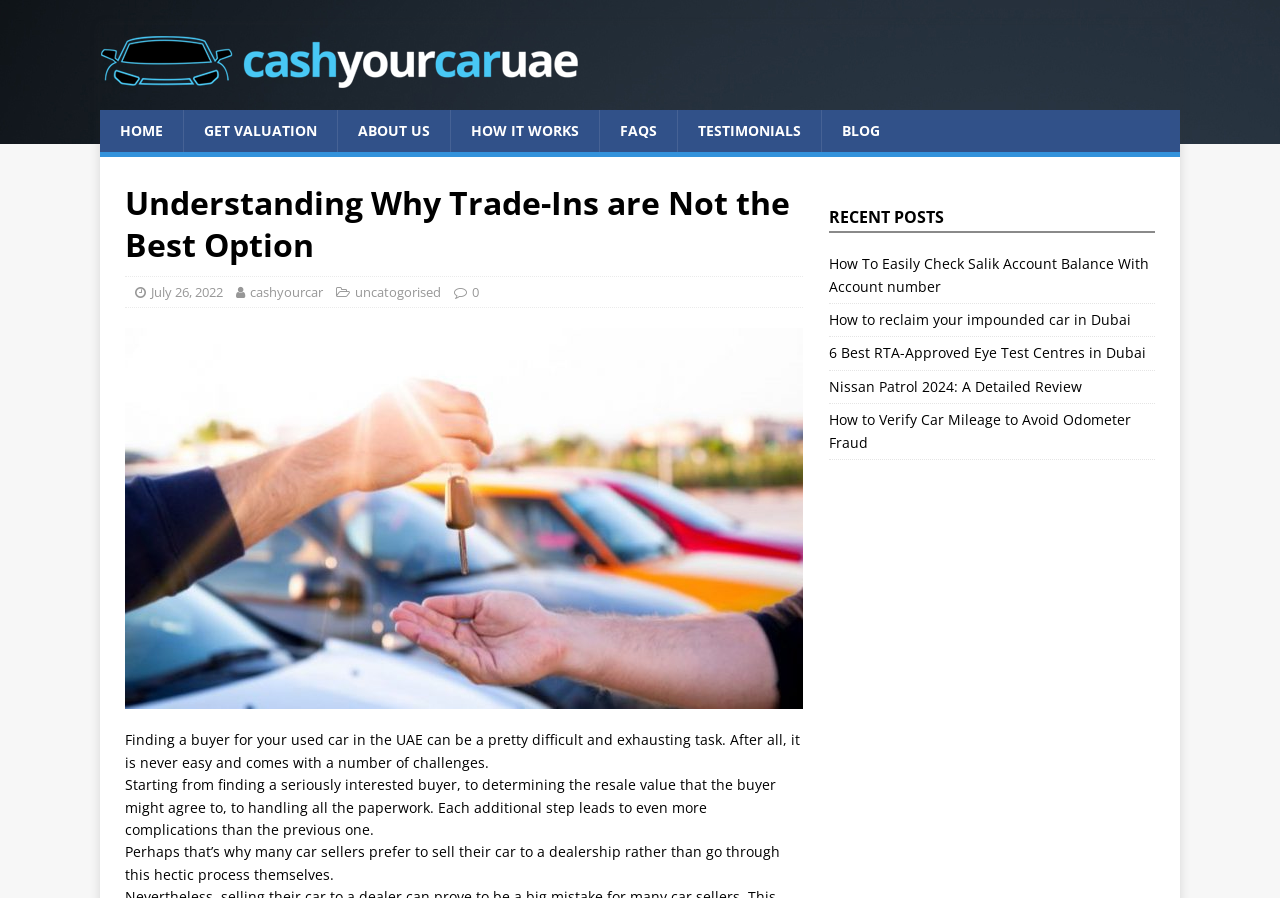Pinpoint the bounding box coordinates of the clickable element to carry out the following instruction: "read recent post about how to easily check salik account balance."

[0.647, 0.283, 0.897, 0.329]